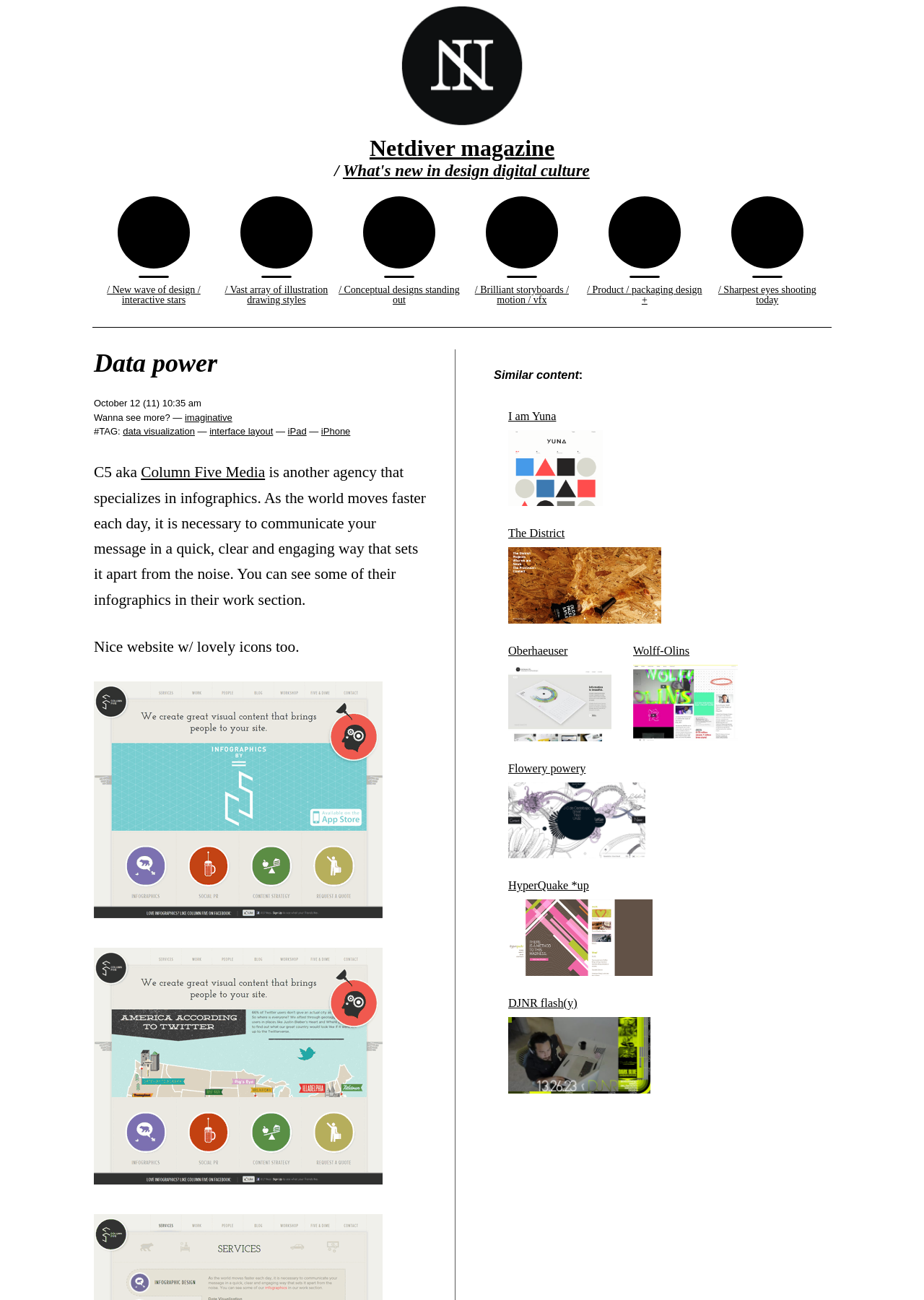Please predict the bounding box coordinates of the element's region where a click is necessary to complete the following instruction: "View the similar content about I am Yuna". The coordinates should be represented by four float numbers between 0 and 1, i.e., [left, top, right, bottom].

[0.55, 0.313, 0.652, 0.328]